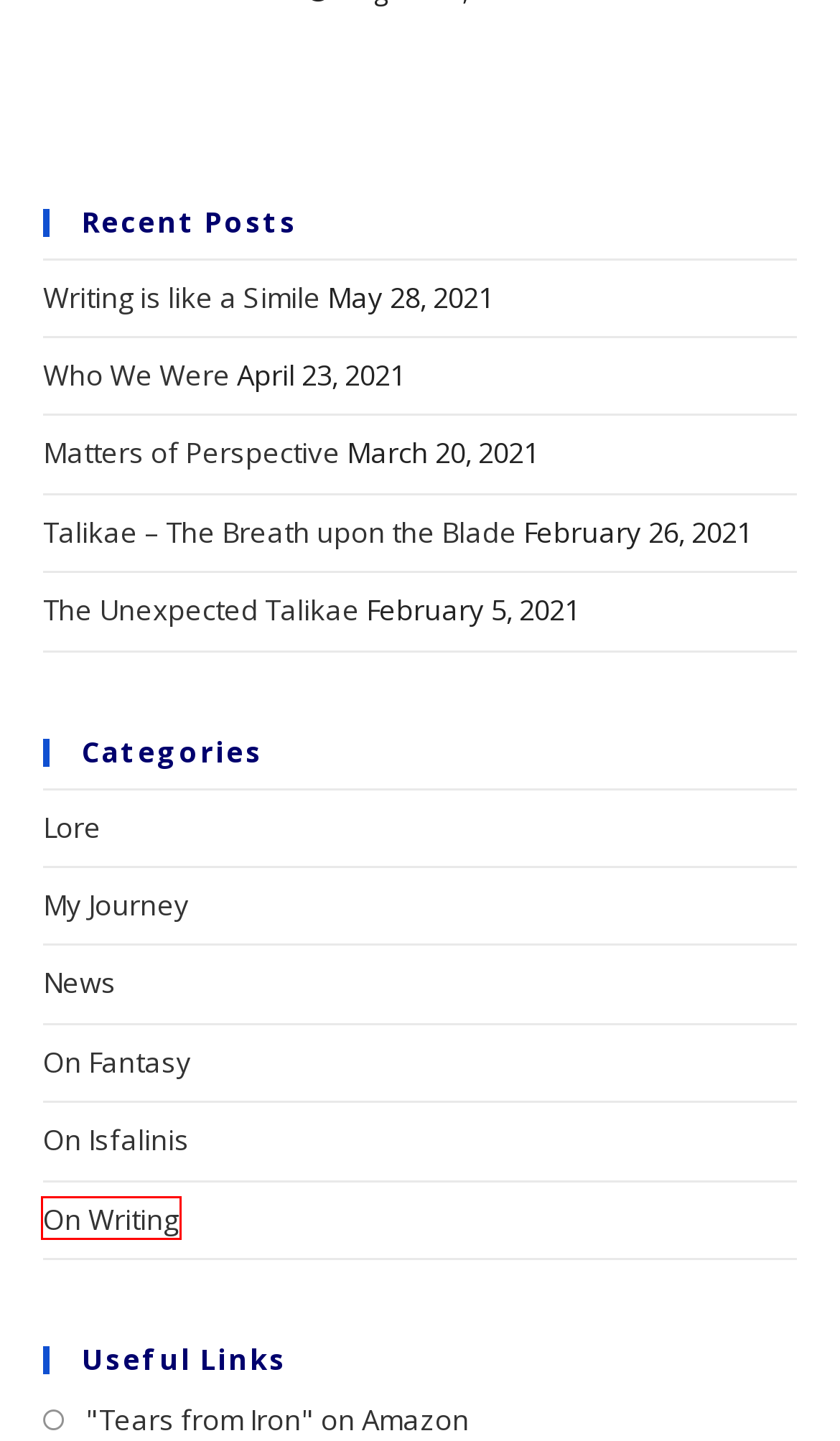You are given a screenshot depicting a webpage with a red bounding box around a UI element. Select the description that best corresponds to the new webpage after clicking the selected element. Here are the choices:
A. Matters of Perspective – Jonathan Oldenburg
B. The Unexpected Talikae – Jonathan Oldenburg
C. News – Jonathan Oldenburg
D. Writing is like a Simile – Jonathan Oldenburg
E. On Writing – Jonathan Oldenburg
F. On Fantasy – Jonathan Oldenburg
G. Lore – Jonathan Oldenburg
H. Talikae – The Breath upon the Blade – Jonathan Oldenburg

E